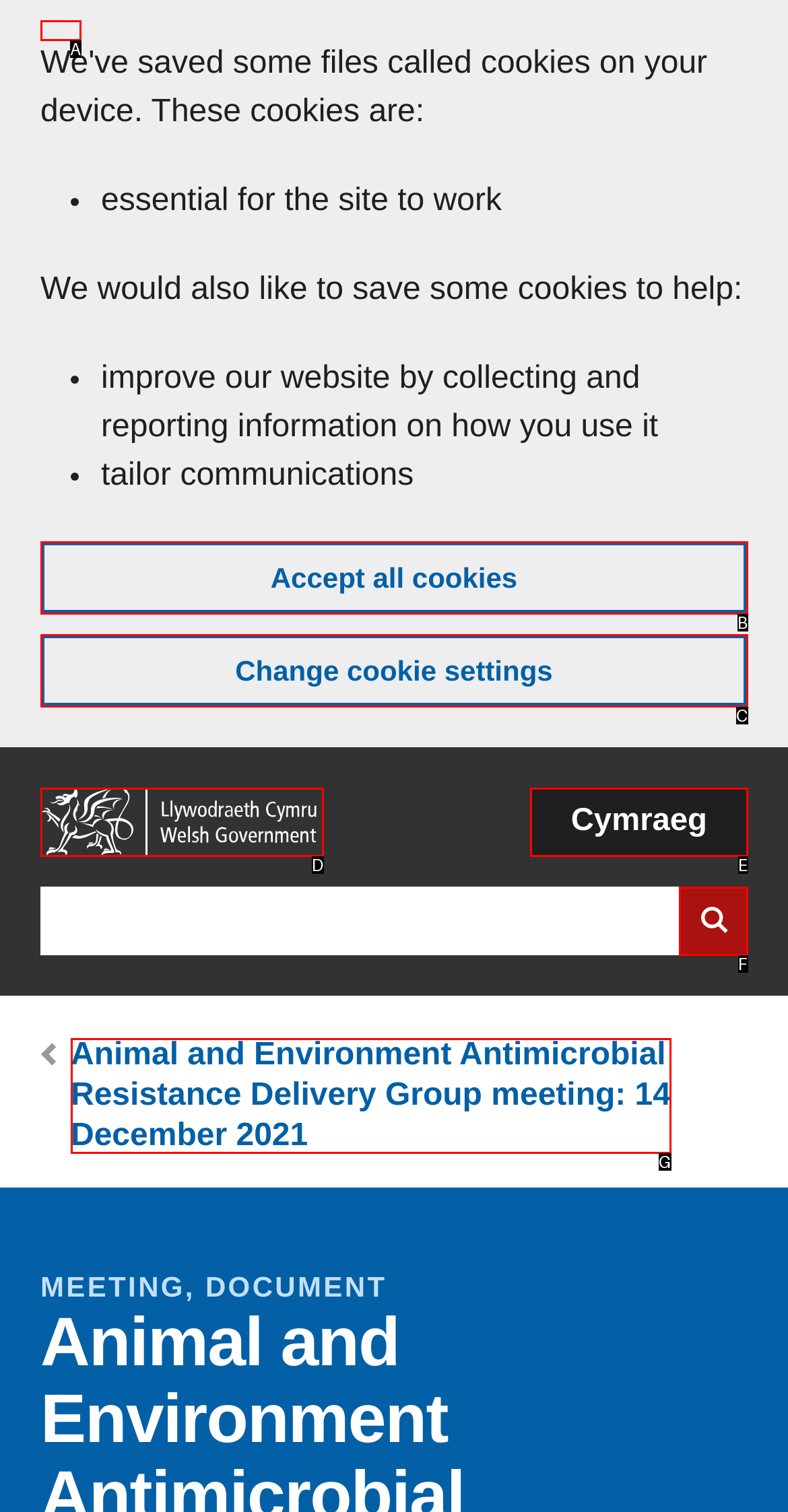Select the HTML element that matches the description: value="Search website". Provide the letter of the chosen option as your answer.

F